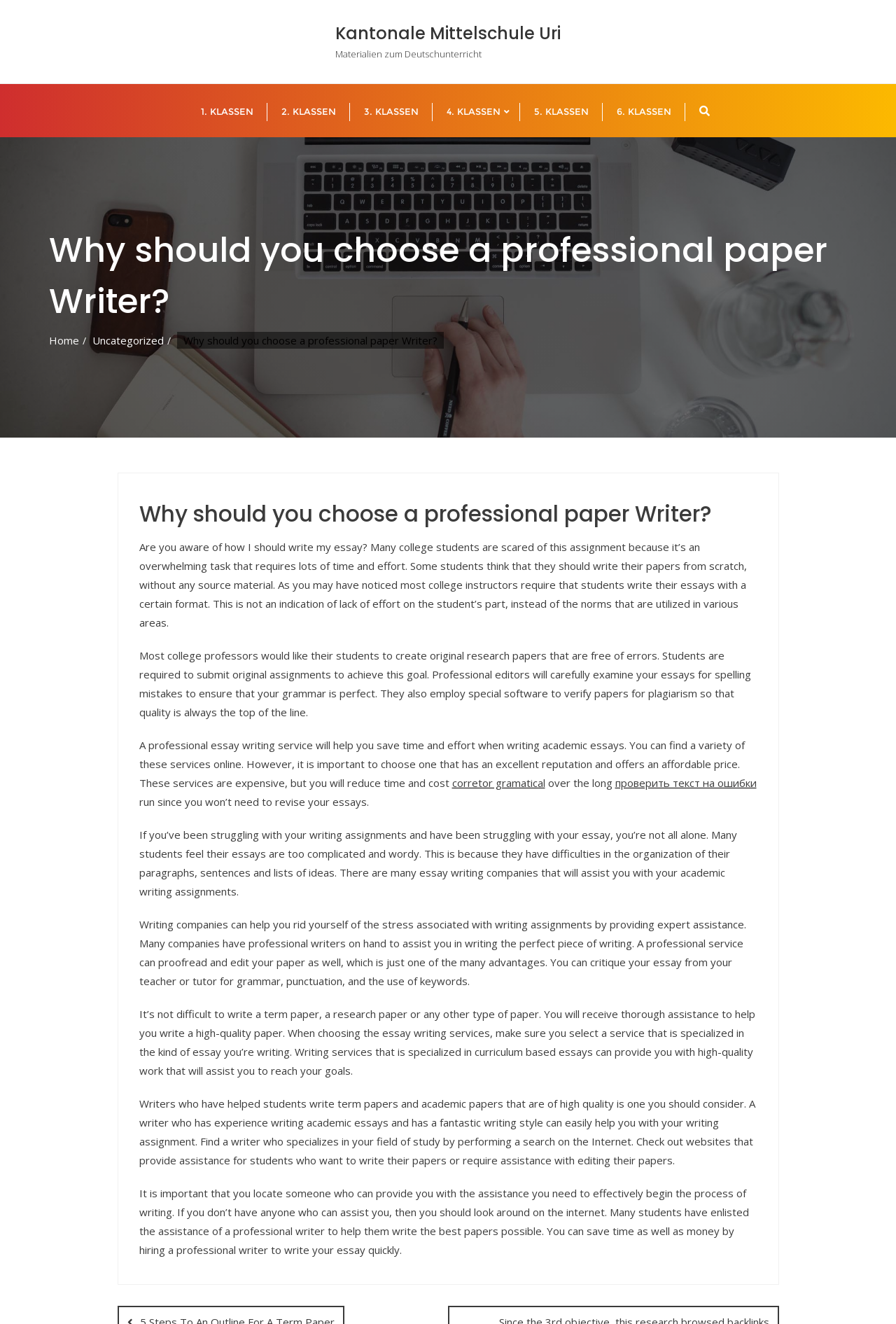Select the bounding box coordinates of the element I need to click to carry out the following instruction: "Go to 1. KLASSEN".

[0.208, 0.064, 0.298, 0.104]